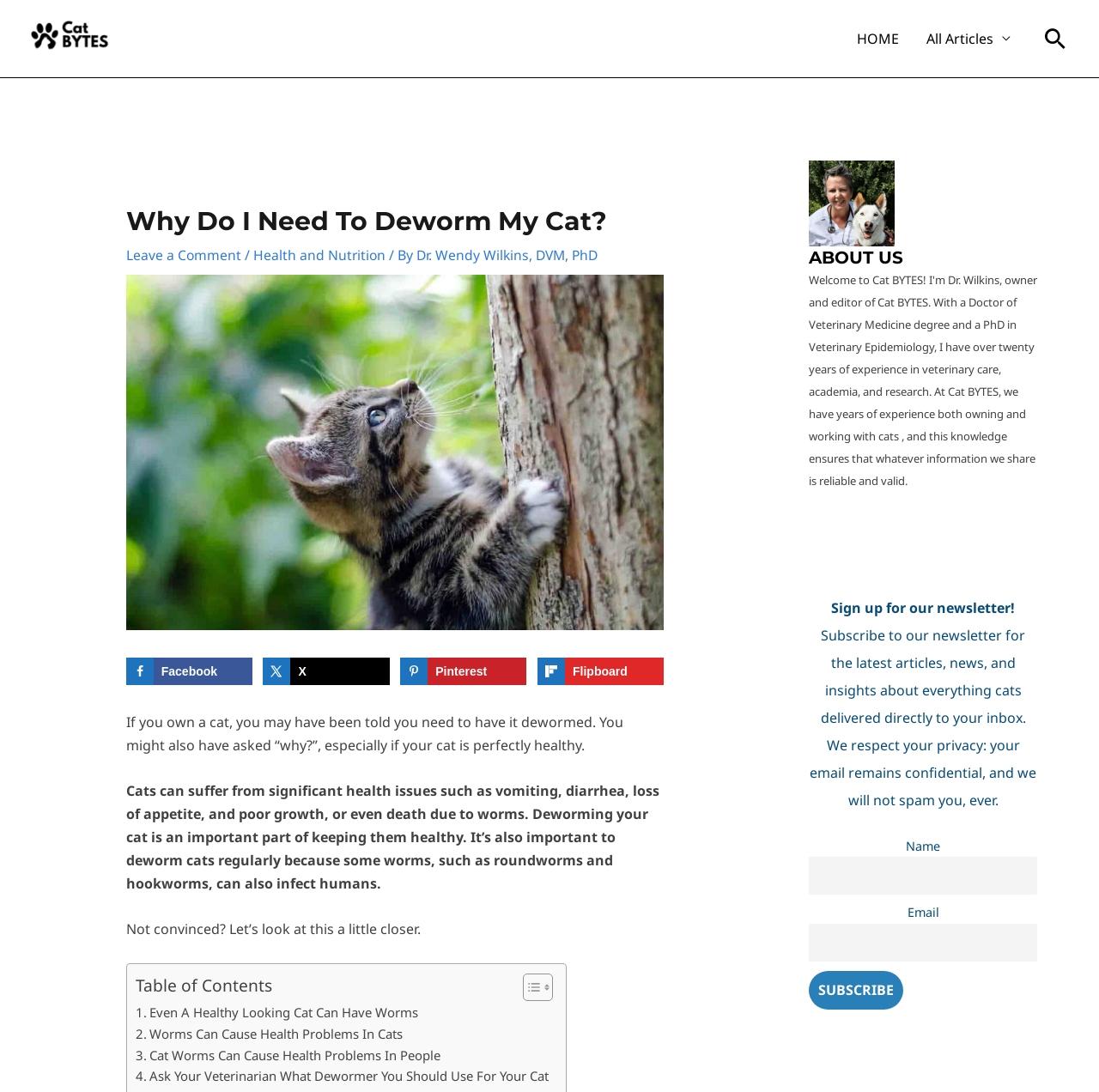Extract the bounding box coordinates of the UI element described by: "Health and Nutrition". The coordinates should include four float numbers ranging from 0 to 1, e.g., [left, top, right, bottom].

[0.231, 0.225, 0.353, 0.242]